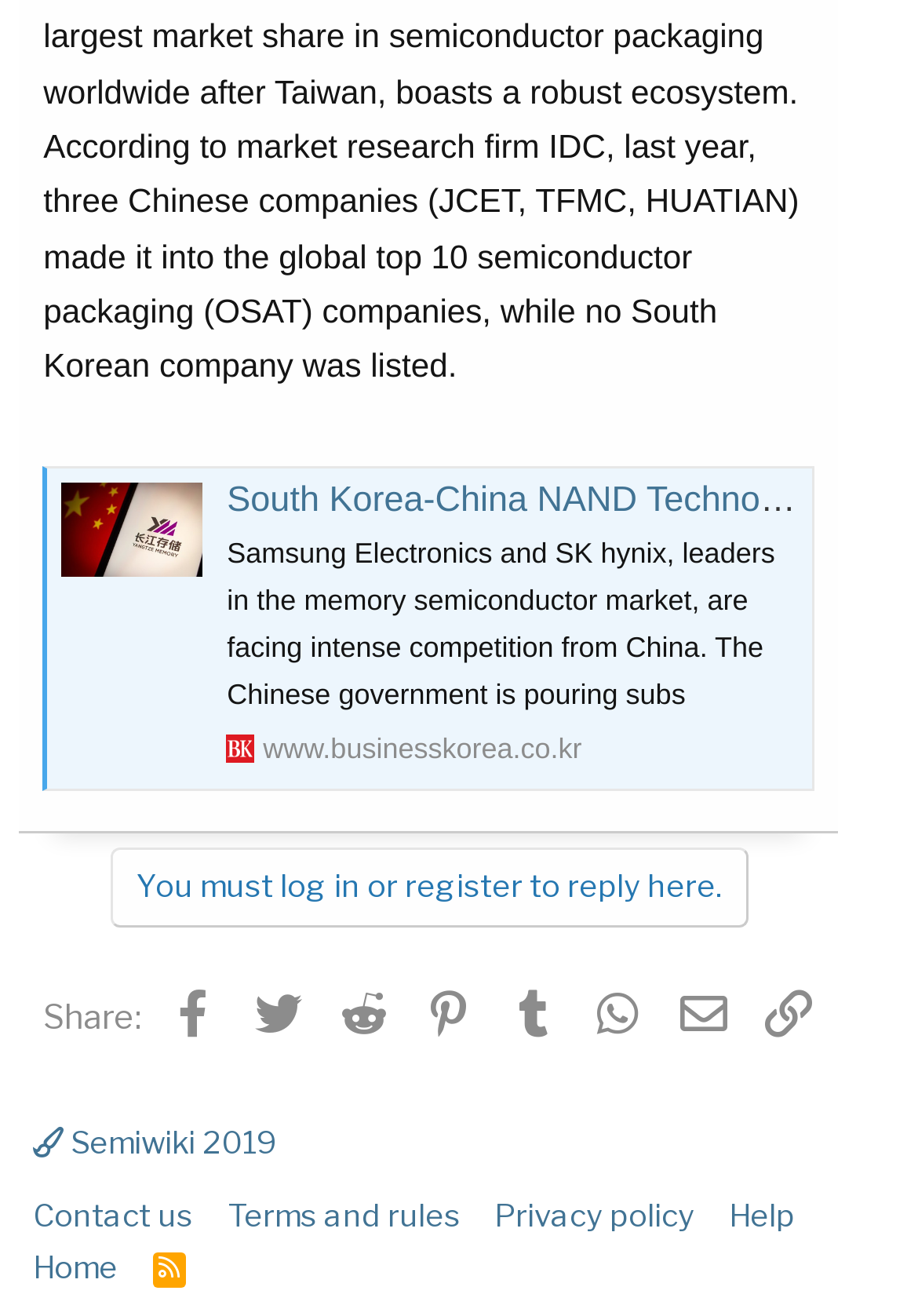Answer the question below using just one word or a short phrase: 
What are the available options at the bottom of the webpage?

Contact us, Terms and rules, etc.